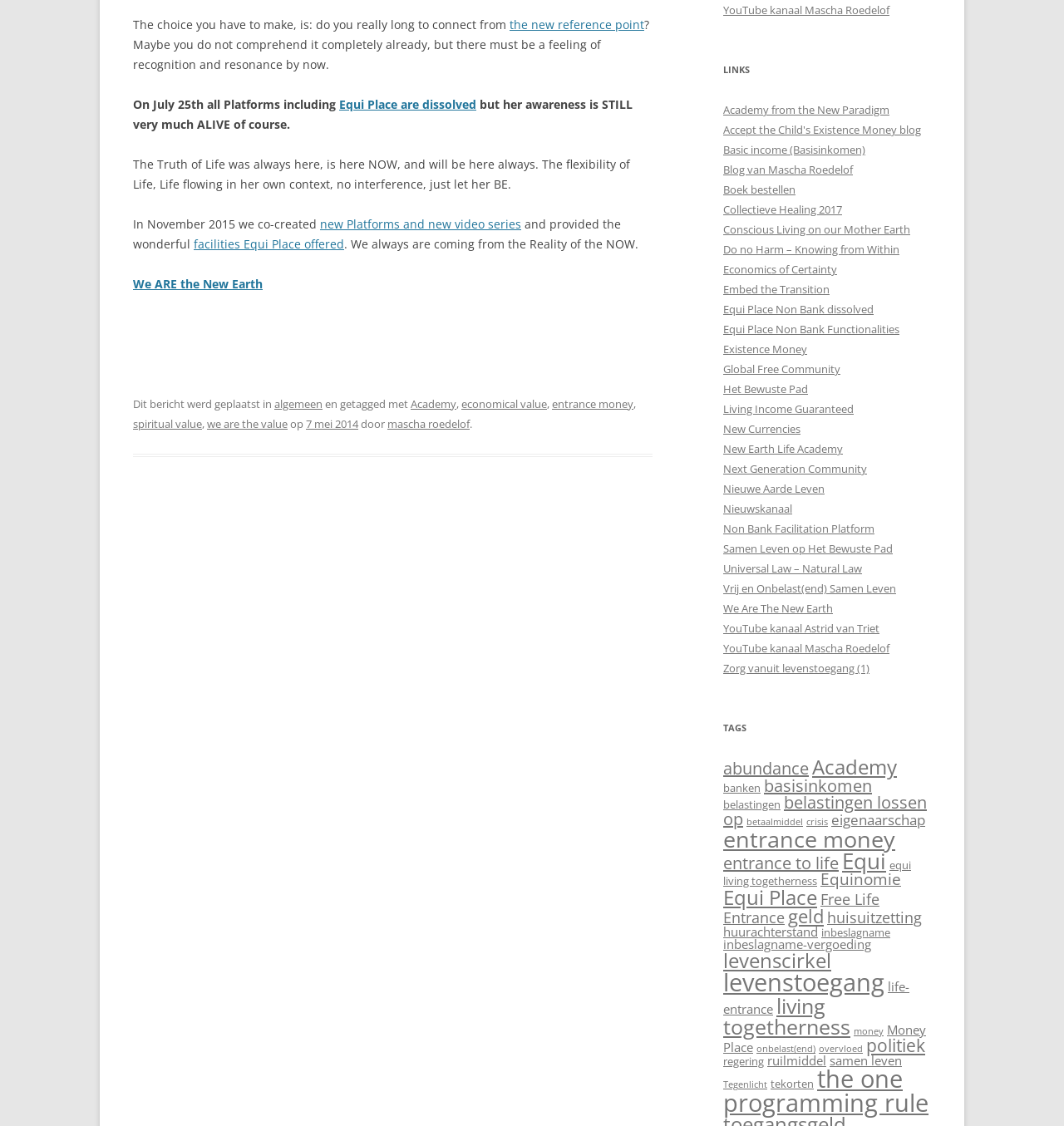Pinpoint the bounding box coordinates of the clickable element needed to complete the instruction: "Read the 'Existence Money' blog". The coordinates should be provided as four float numbers between 0 and 1: [left, top, right, bottom].

[0.68, 0.304, 0.759, 0.317]